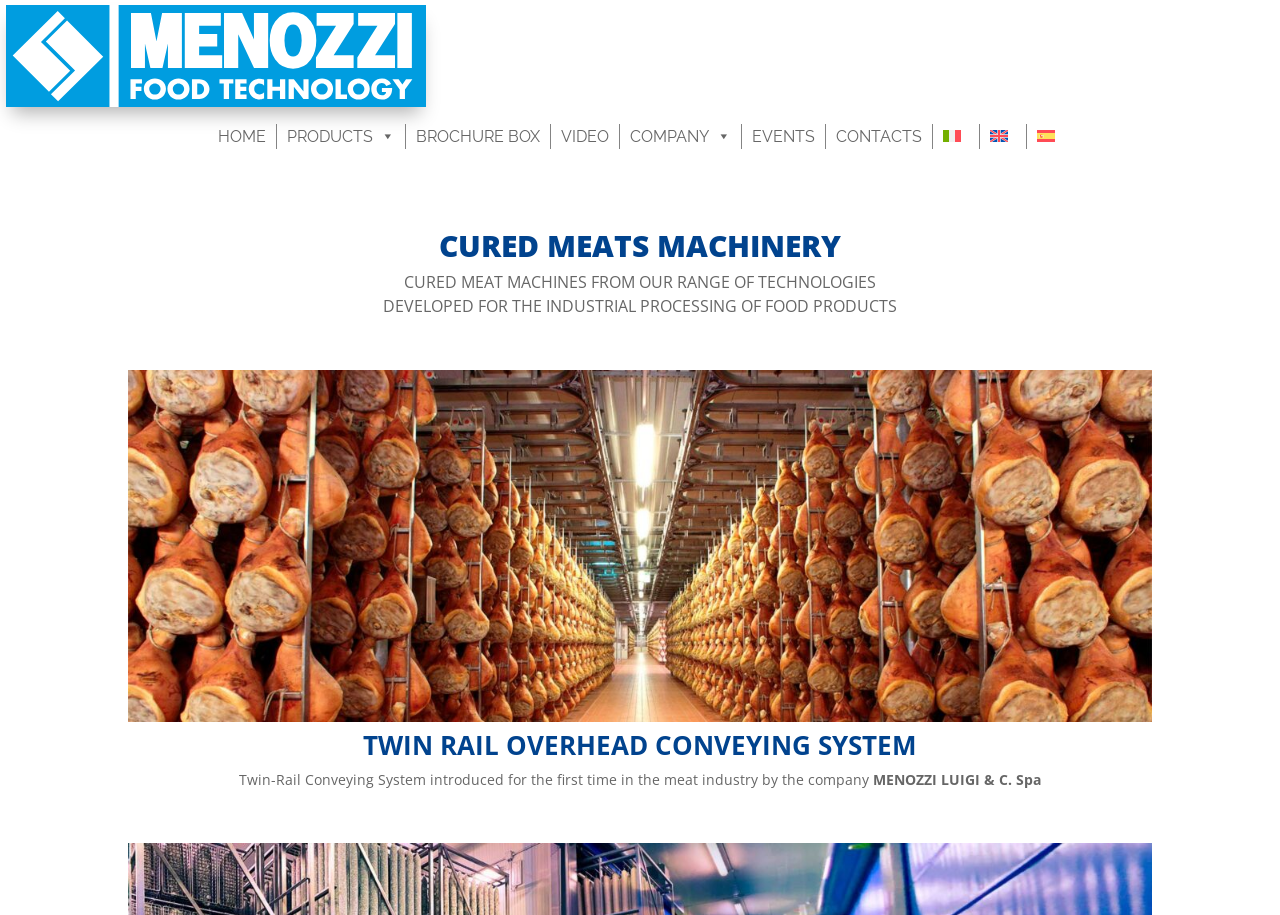Based on the element description Brochure Box, identify the bounding box of the UI element in the given webpage screenshot. The coordinates should be in the format (top-left x, top-left y, bottom-right x, bottom-right y) and must be between 0 and 1.

[0.317, 0.136, 0.429, 0.163]